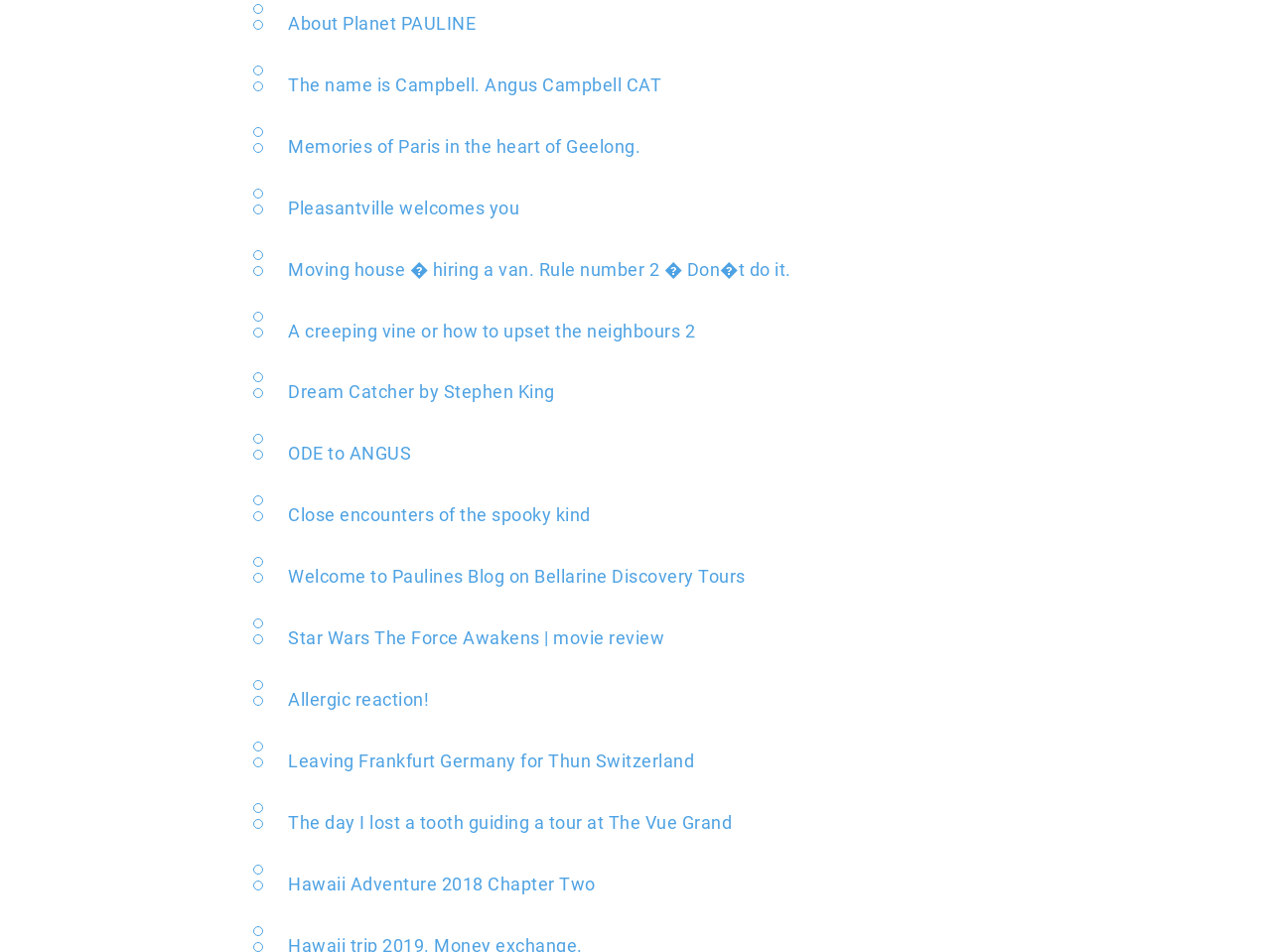With reference to the screenshot, provide a detailed response to the question below:
What is the theme of the fifth link?

The answer can be found by looking at the fifth link on the webpage, which has the title 'Moving house � hiring a van. Rule number 2 � Don�t do it.'. This suggests that the theme of the link is about moving house.